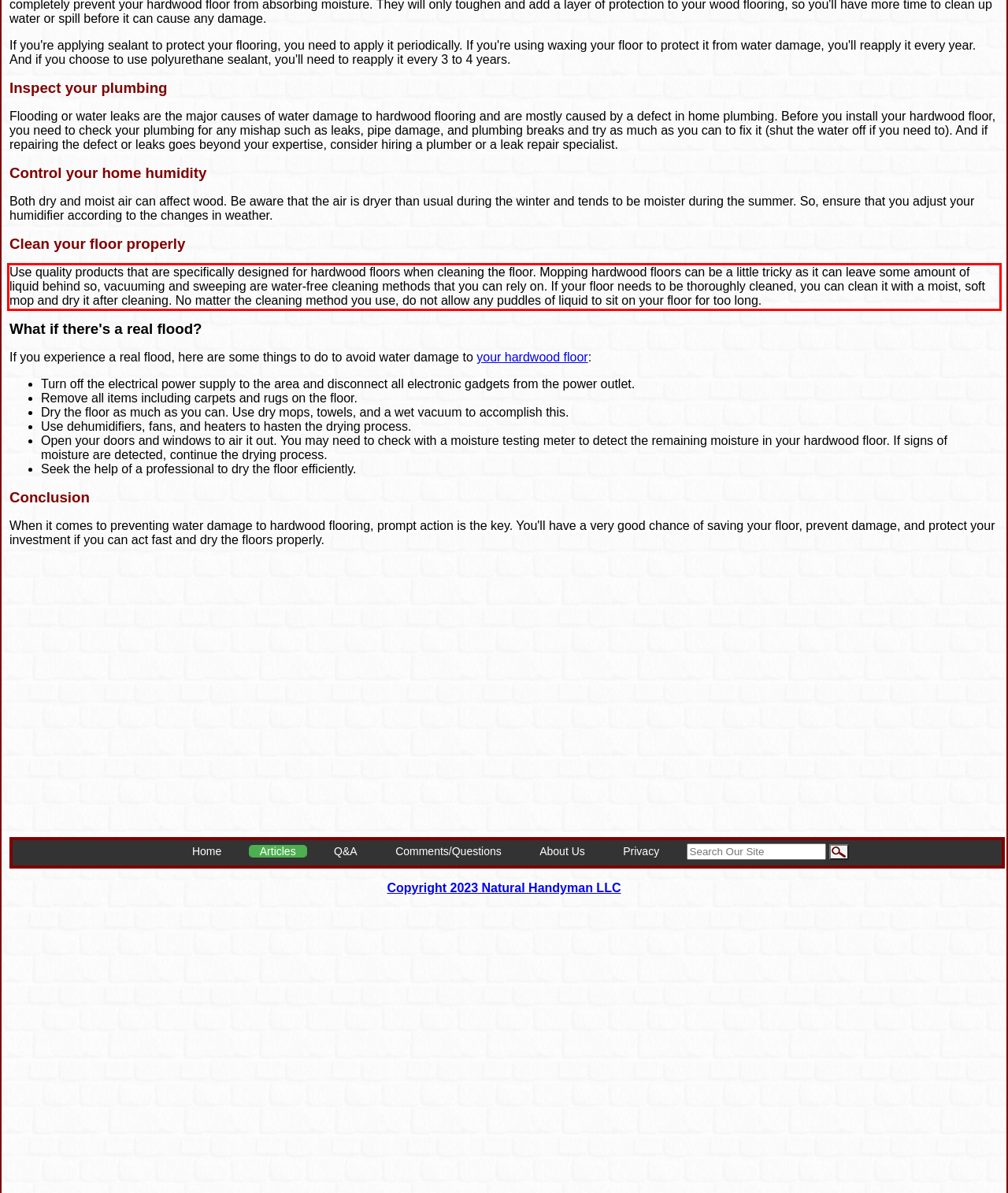You have a screenshot of a webpage with a red bounding box. Identify and extract the text content located inside the red bounding box.

Use quality products that are specifically designed for hardwood floors when cleaning the floor. Mopping hardwood floors can be a little tricky as it can leave some amount of liquid behind so, vacuuming and sweeping are water-free cleaning methods that you can rely on. If your floor needs to be thoroughly cleaned, you can clean it with a moist, soft mop and dry it after cleaning. No matter the cleaning method you use, do not allow any puddles of liquid to sit on your floor for too long.